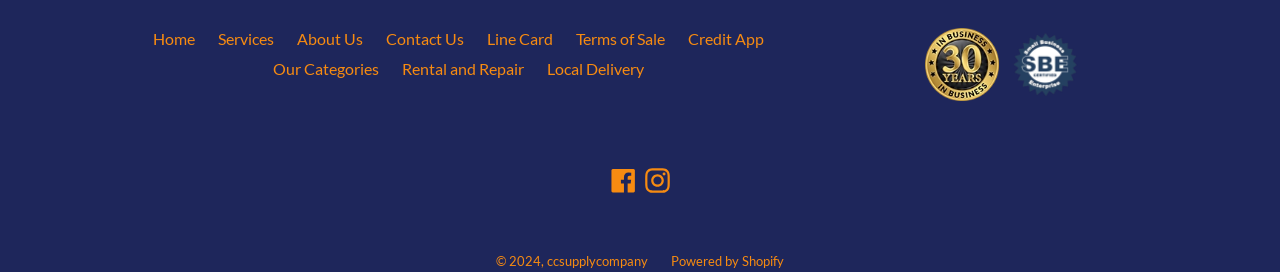What is the purpose of the 'Credit App' link?
Please answer the question as detailed as possible.

Based on the context of the webpage and the text of the link, I inferred that the purpose of the 'Credit App' link is to allow users to apply for credit.